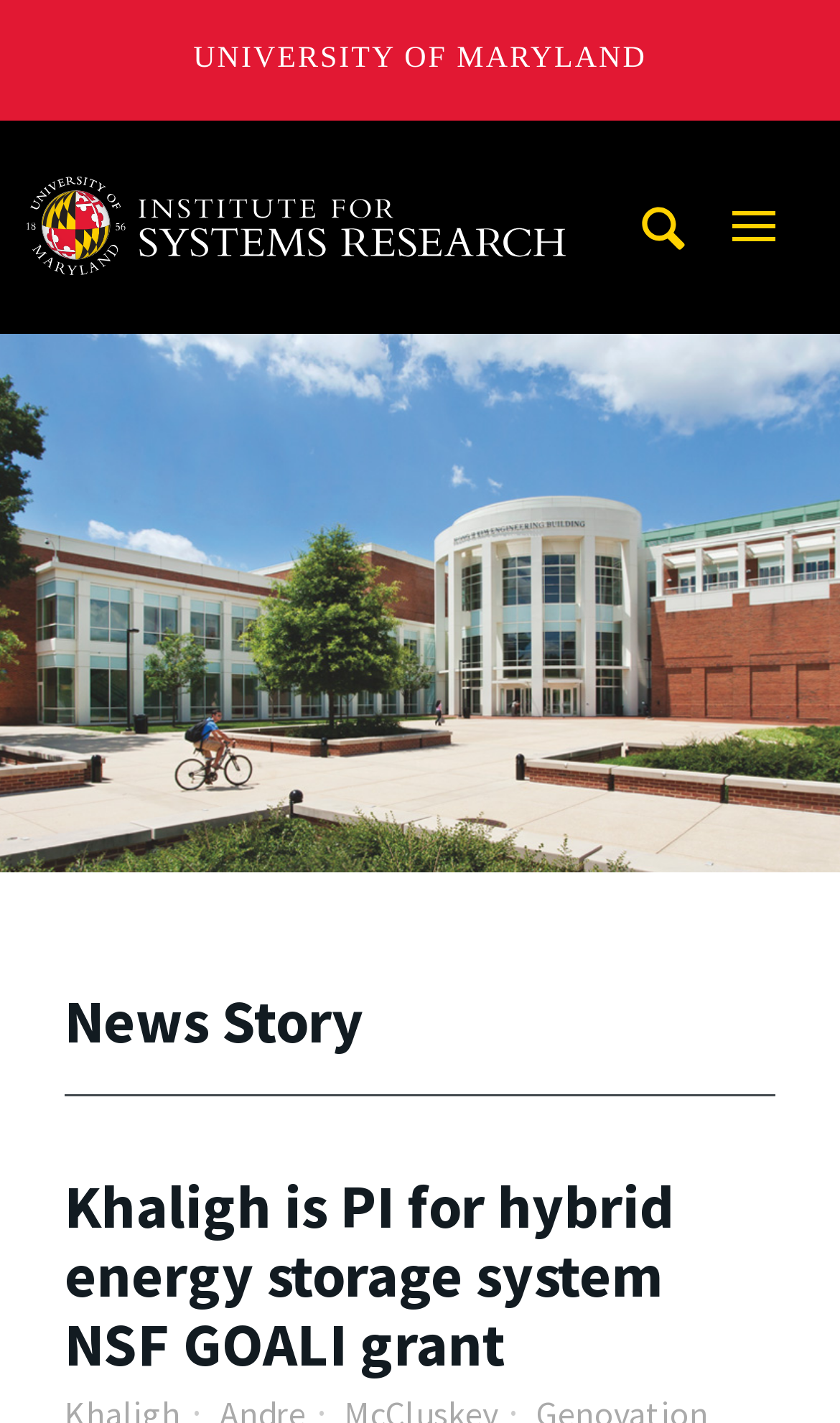Create an elaborate caption that covers all aspects of the webpage.

The webpage appears to be a news article or a press release from the University of Maryland, specifically from the A. James Clark School of Engineering. At the top left of the page, there is a link to the UNIVERSITY OF MARYLAND, and next to it, a link to the A. James Clark School of Engineering, University of Maryland. 

On the top right side, there is a hidden mobile navigation trigger button. Below it, there is an image, which is not described. 

In the middle of the page, there is a search bar with a textbox labeled "Search this site for:" and a "Query search" button to its right. 

The main content of the page is divided into two sections. The top section is labeled as "News Story" and the bottom section has a heading that reads "Khaligh is PI for hybrid energy storage system NSF GOALI grant", which is related to the meta description about a new lightweight system for electric cars.